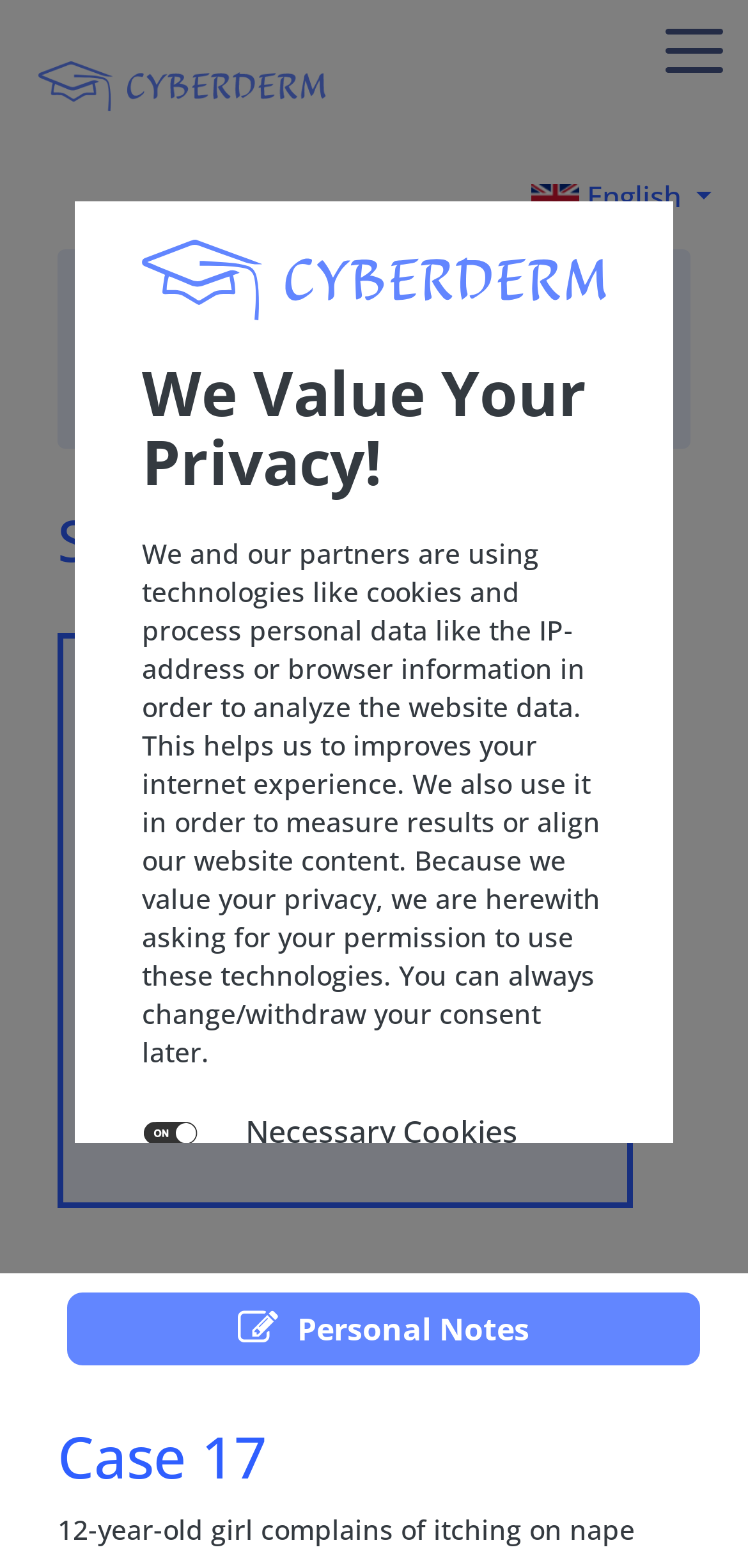Please reply to the following question using a single word or phrase: 
How many images are on the page?

4